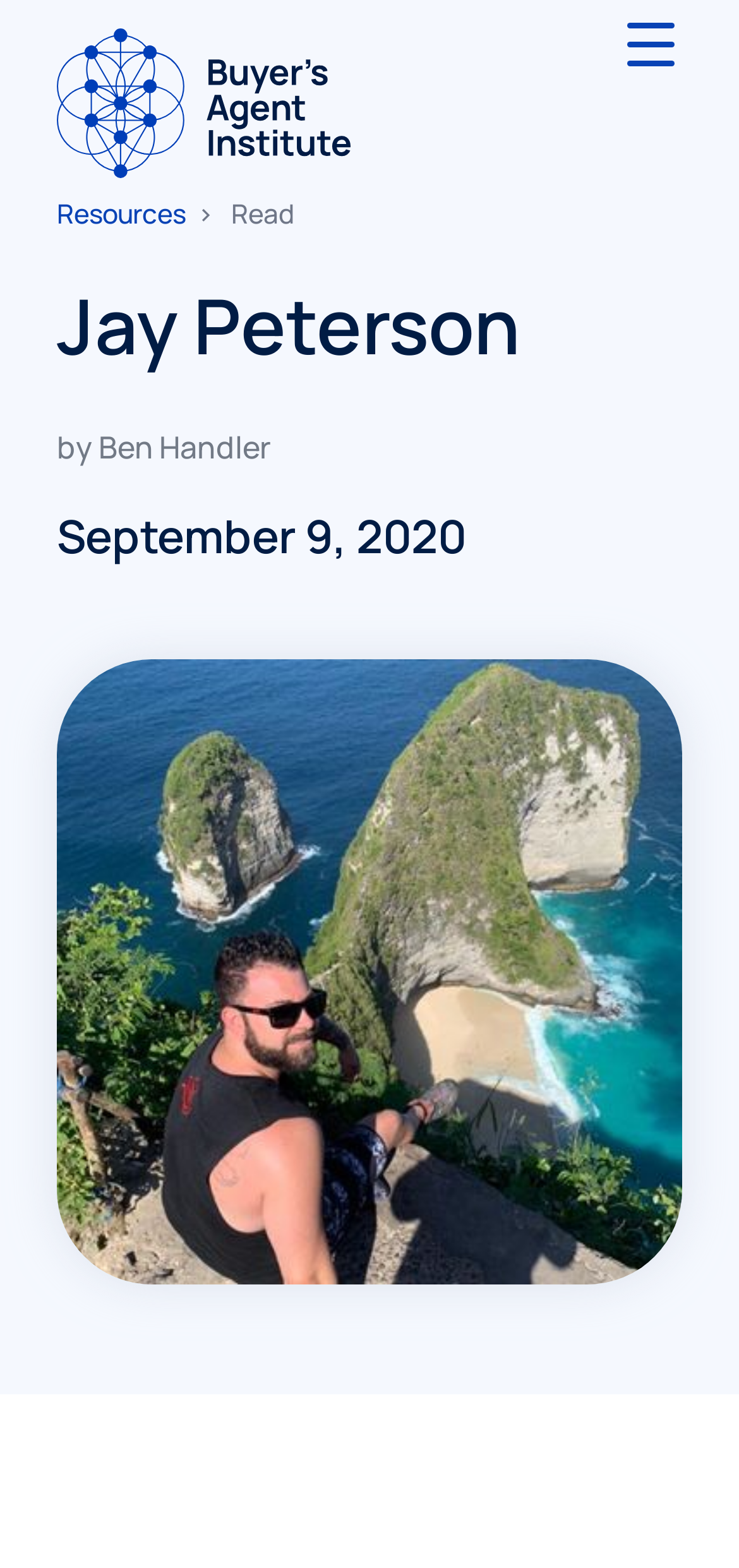How many links are there in the top navigation?
Please use the image to deliver a detailed and complete answer.

I found the number of links in the top navigation by looking at the links 'logo 5' and 'Resources' which are located at the top of the page.